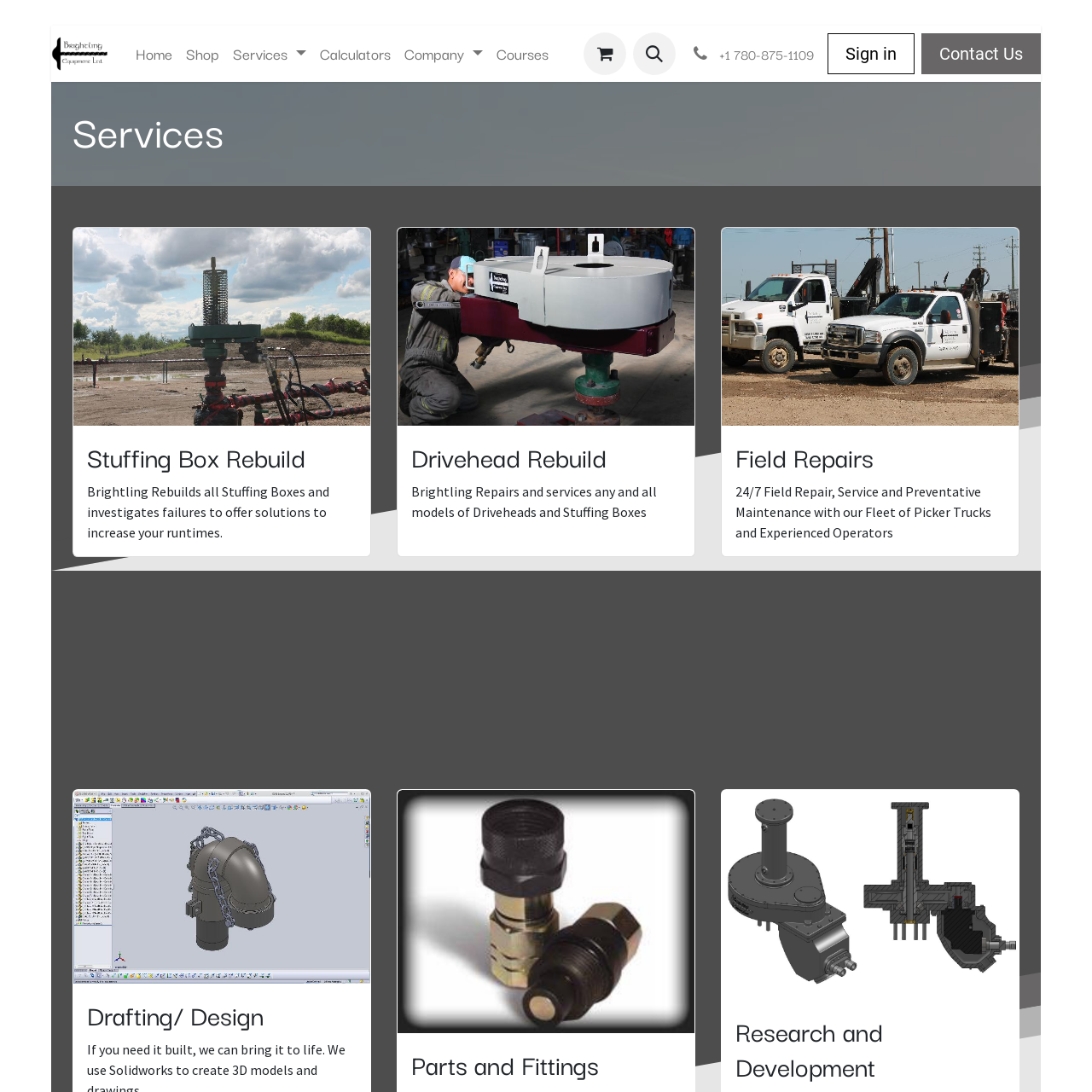Please find the bounding box for the UI element described by: "Simalls".

None